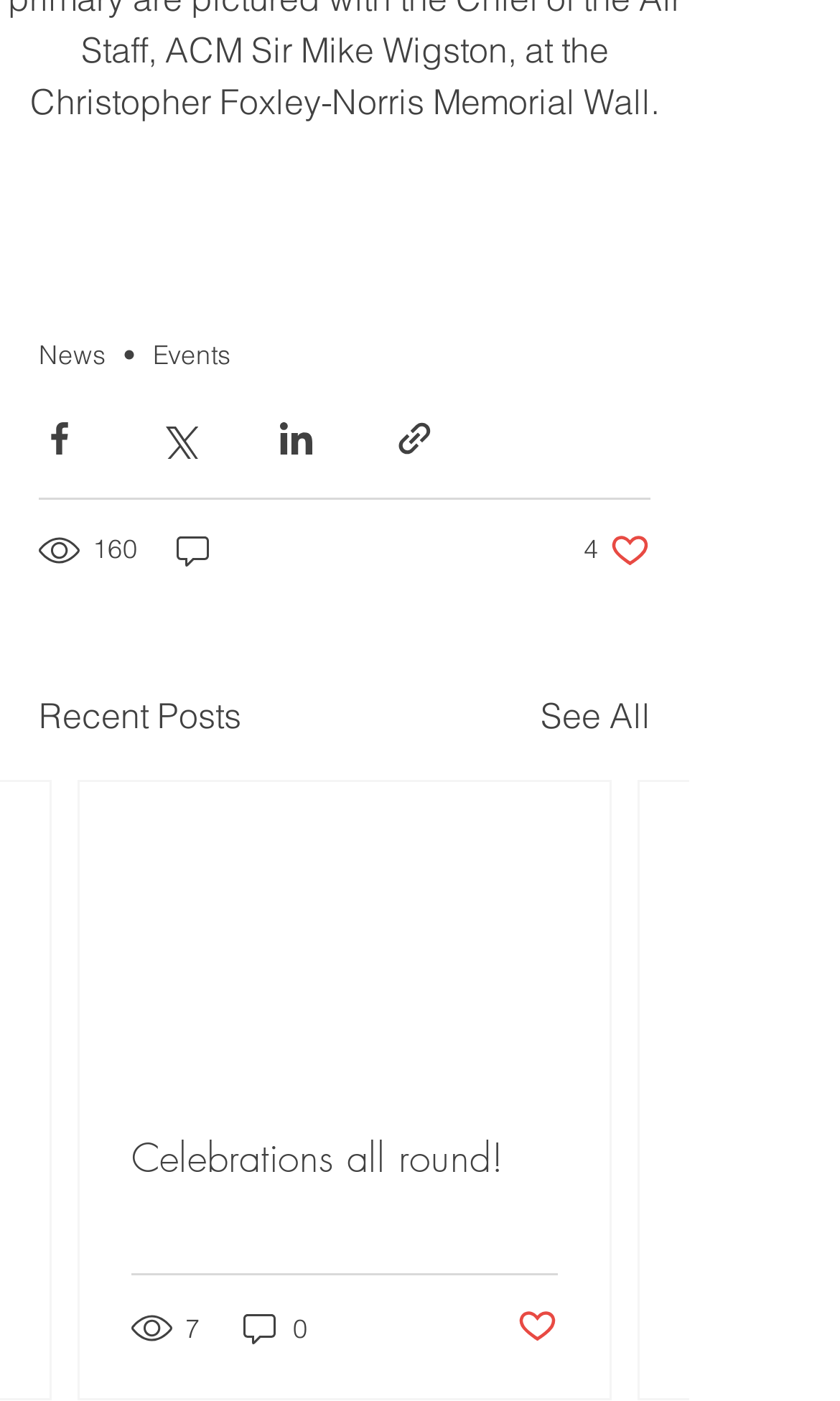Bounding box coordinates are specified in the format (top-left x, top-left y, bottom-right x, bottom-right y). All values are floating point numbers bounded between 0 and 1. Please provide the bounding box coordinate of the region this sentence describes: Post not marked as liked

[0.615, 0.931, 0.664, 0.964]